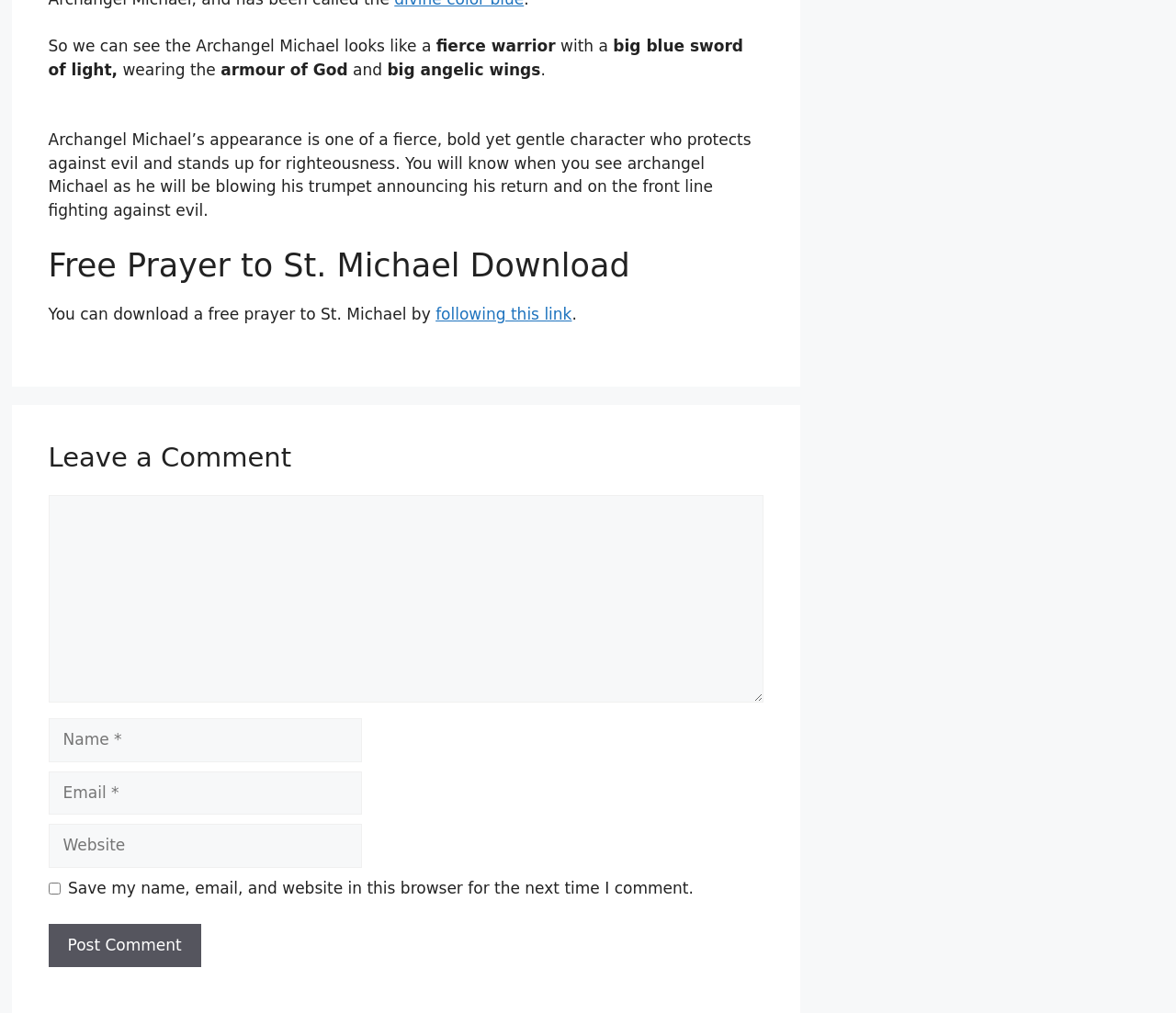Please examine the image and answer the question with a detailed explanation:
How can I download a free prayer to St. Michael?

The text states 'You can download a free prayer to St. Michael by following this link', which implies that clicking on the provided link will allow me to download a free prayer to St. Michael.